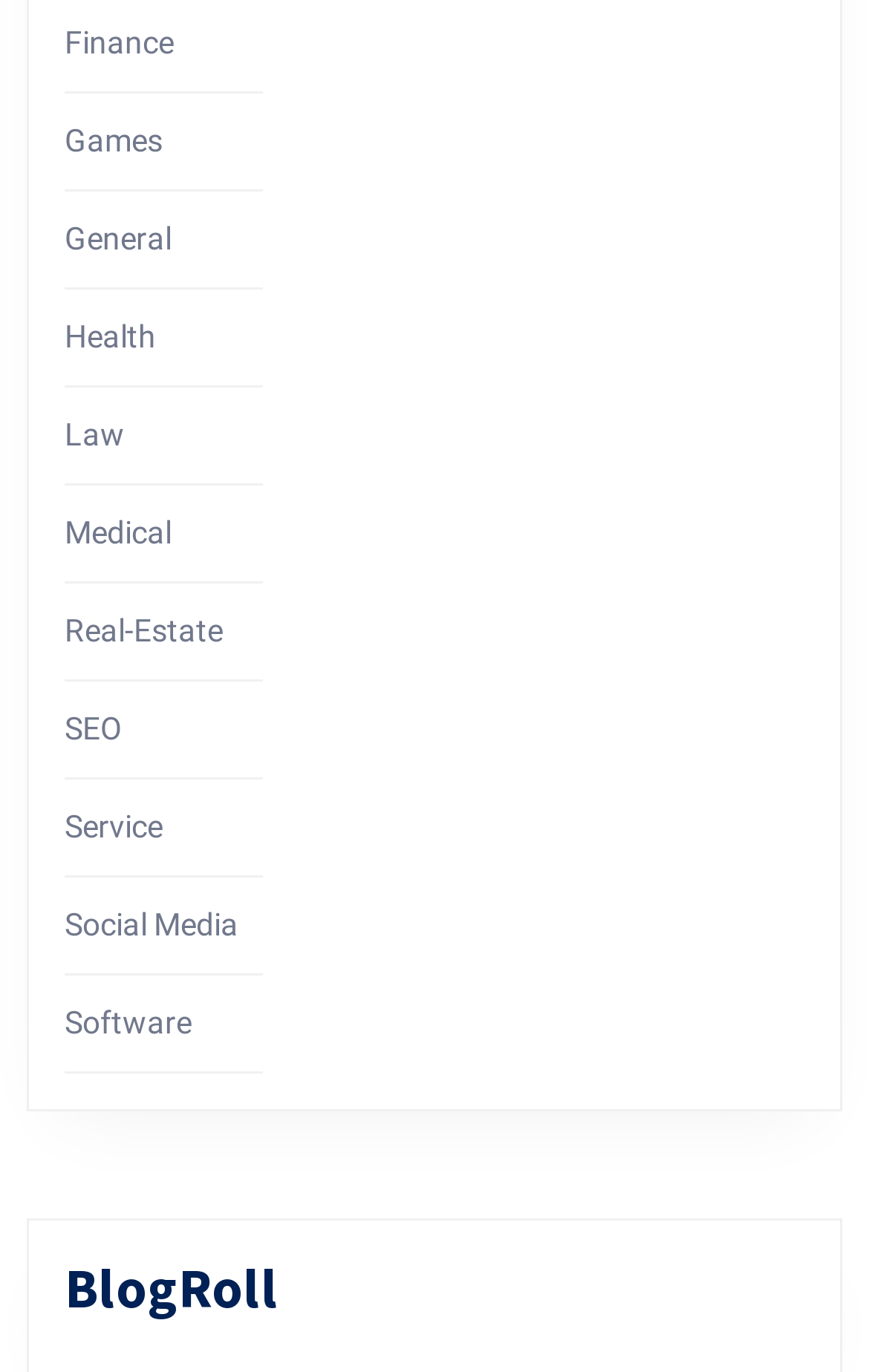Determine the bounding box coordinates for the clickable element to execute this instruction: "click on Finance". Provide the coordinates as four float numbers between 0 and 1, i.e., [left, top, right, bottom].

[0.074, 0.017, 0.2, 0.043]